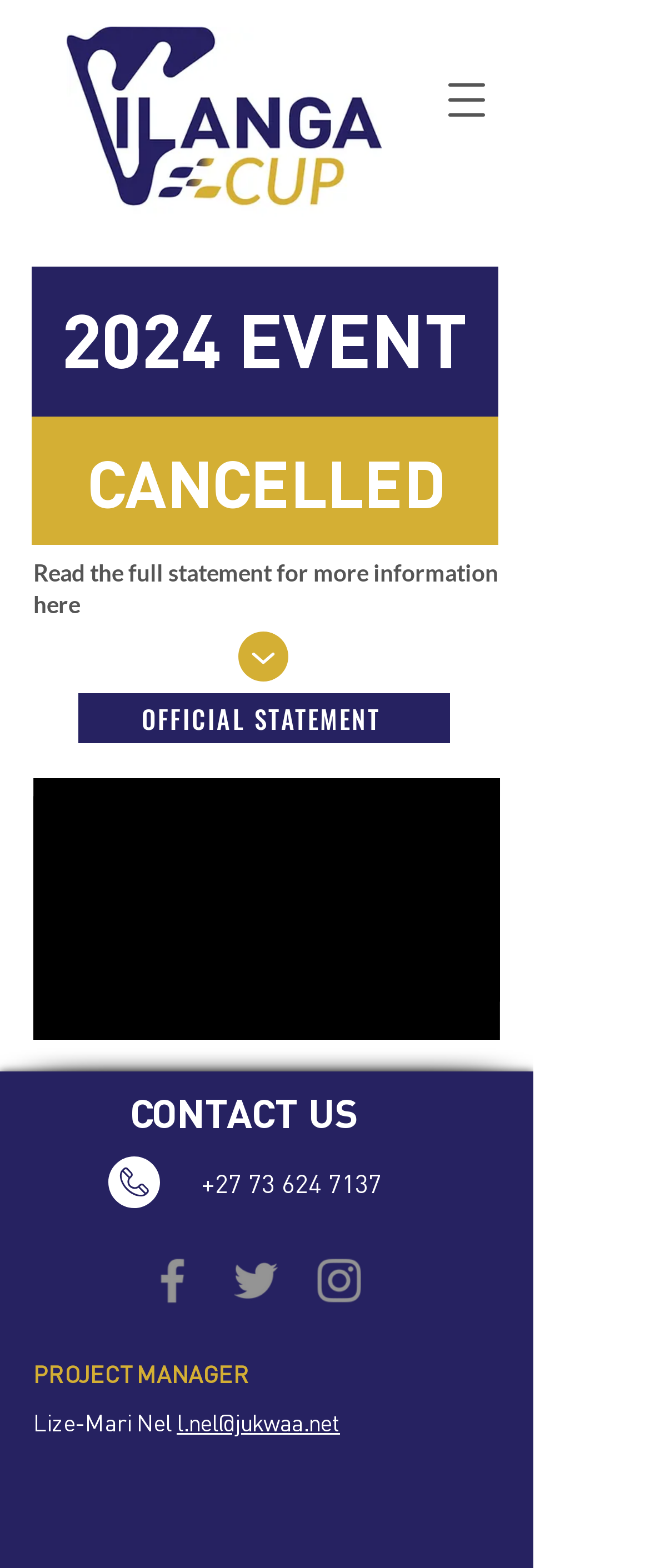Answer the question in one word or a short phrase:
What is the phone number to contact?

+27 73 624 7137